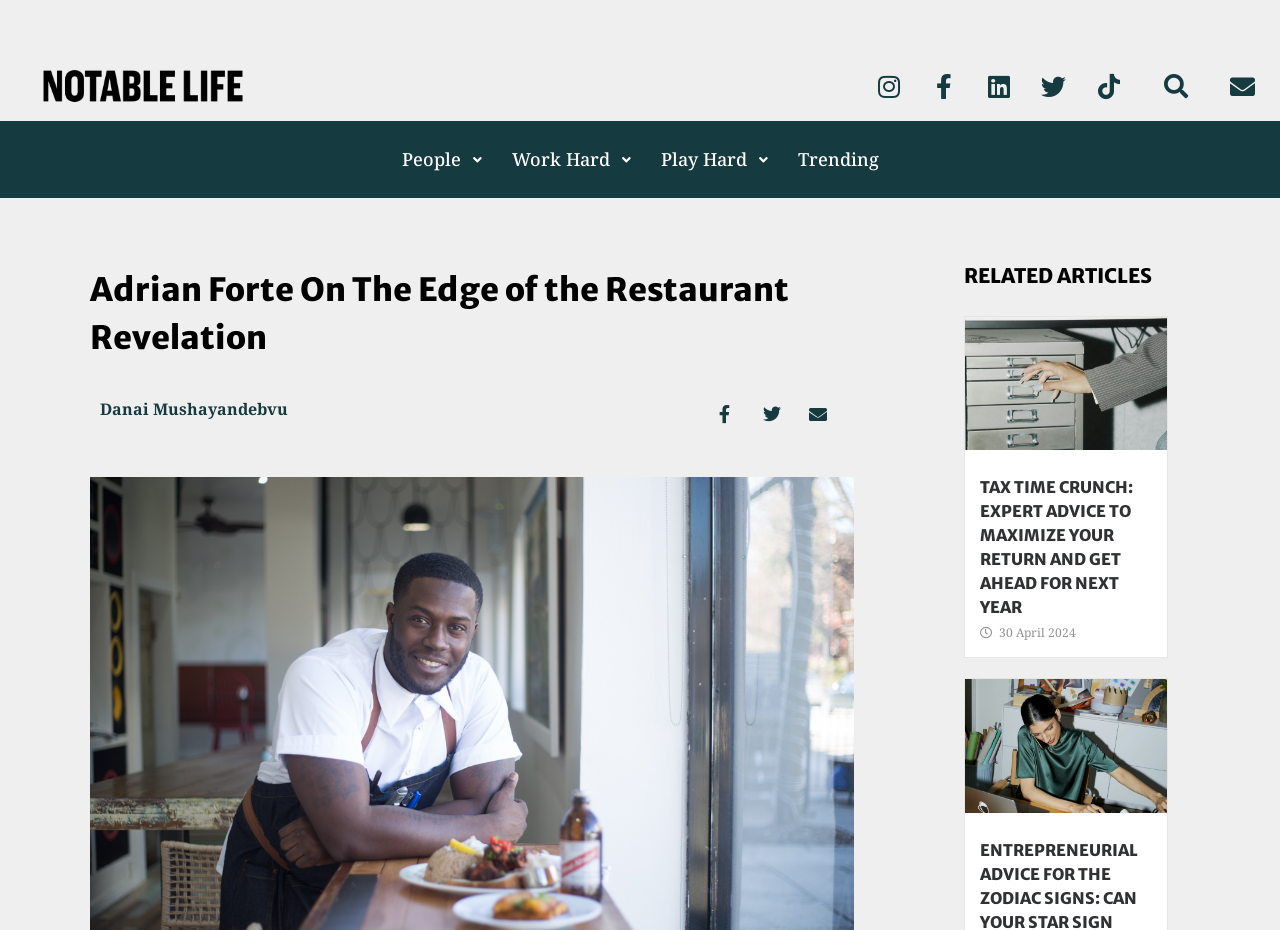Carefully observe the image and respond to the question with a detailed answer:
What is the date of the related article?

In the related article section, I found a time element with the text '30 April 2024', which indicates the date of the related article.